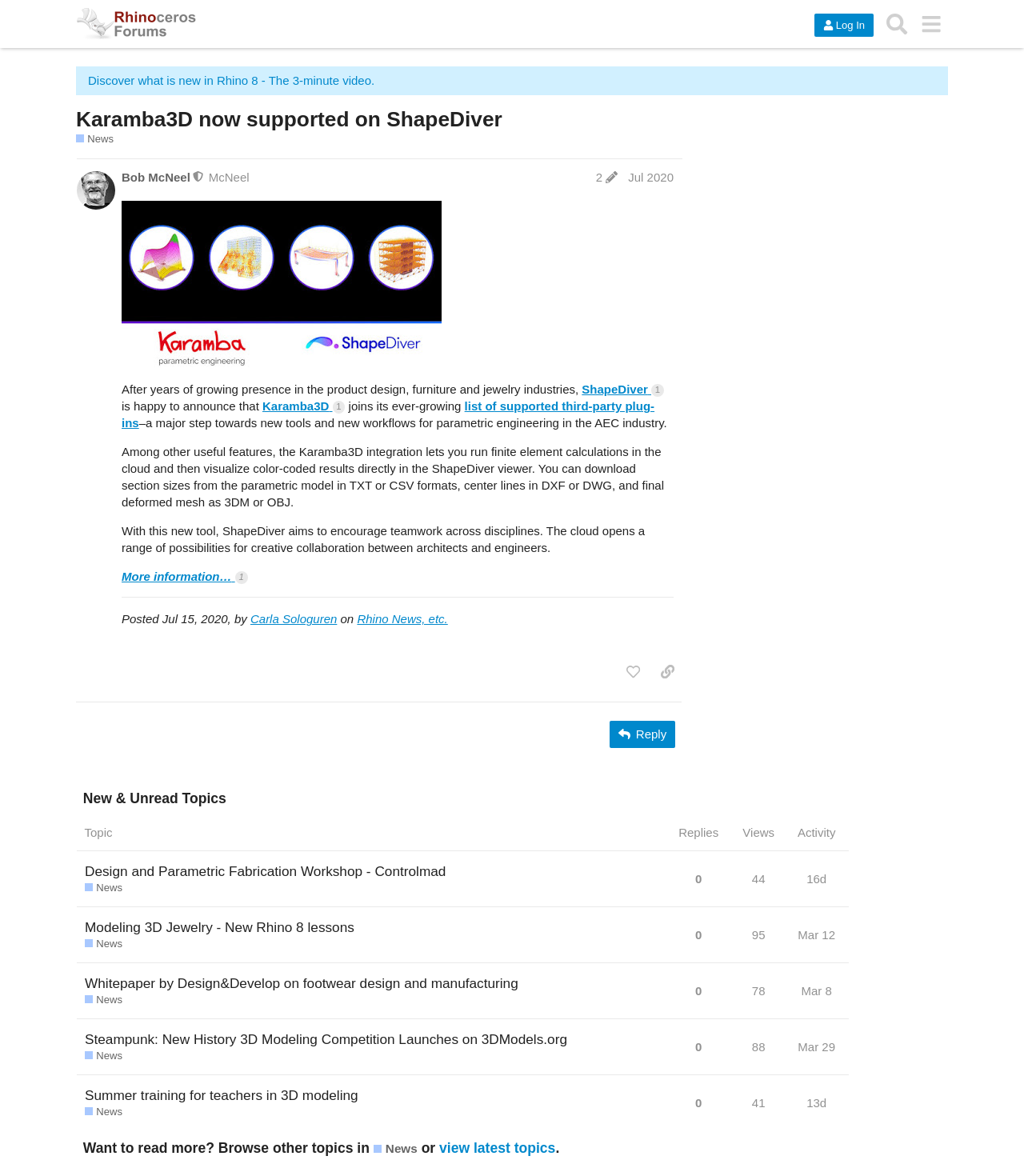How many views does the topic 'Modeling 3D Jewelry - New Rhino 8 lessons' have?
Provide a well-explained and detailed answer to the question.

I found the answer by looking at the New & Unread Topics section, where it says 'this topic has been viewed 95 times' under the topic 'Modeling 3D Jewelry - New Rhino 8 lessons'.